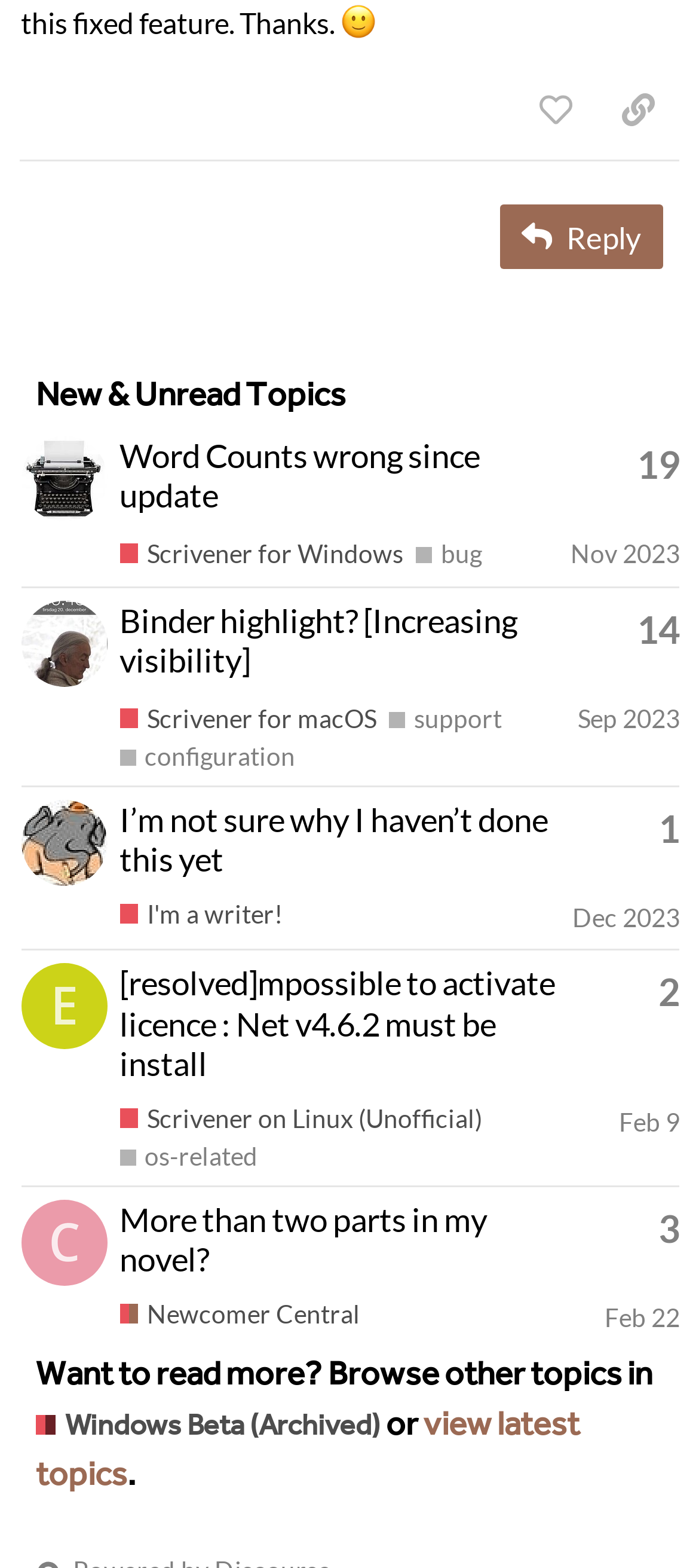Identify the bounding box coordinates of the area you need to click to perform the following instruction: "reply to this topic".

[0.715, 0.13, 0.949, 0.172]